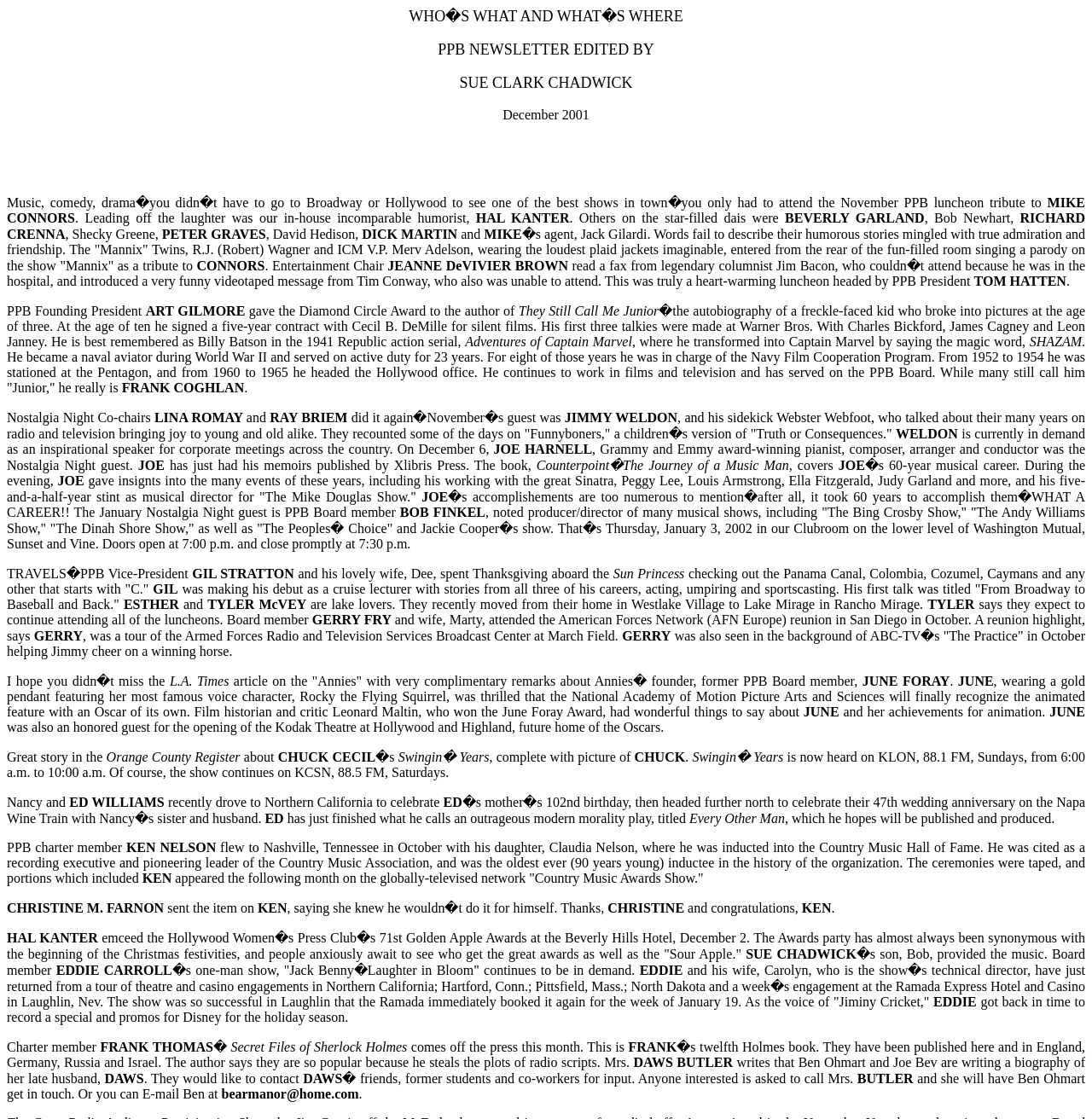Respond with a single word or phrase for the following question: 
What is the name of the ship where GIL STRATTON gave a lecture?

Sun Princess